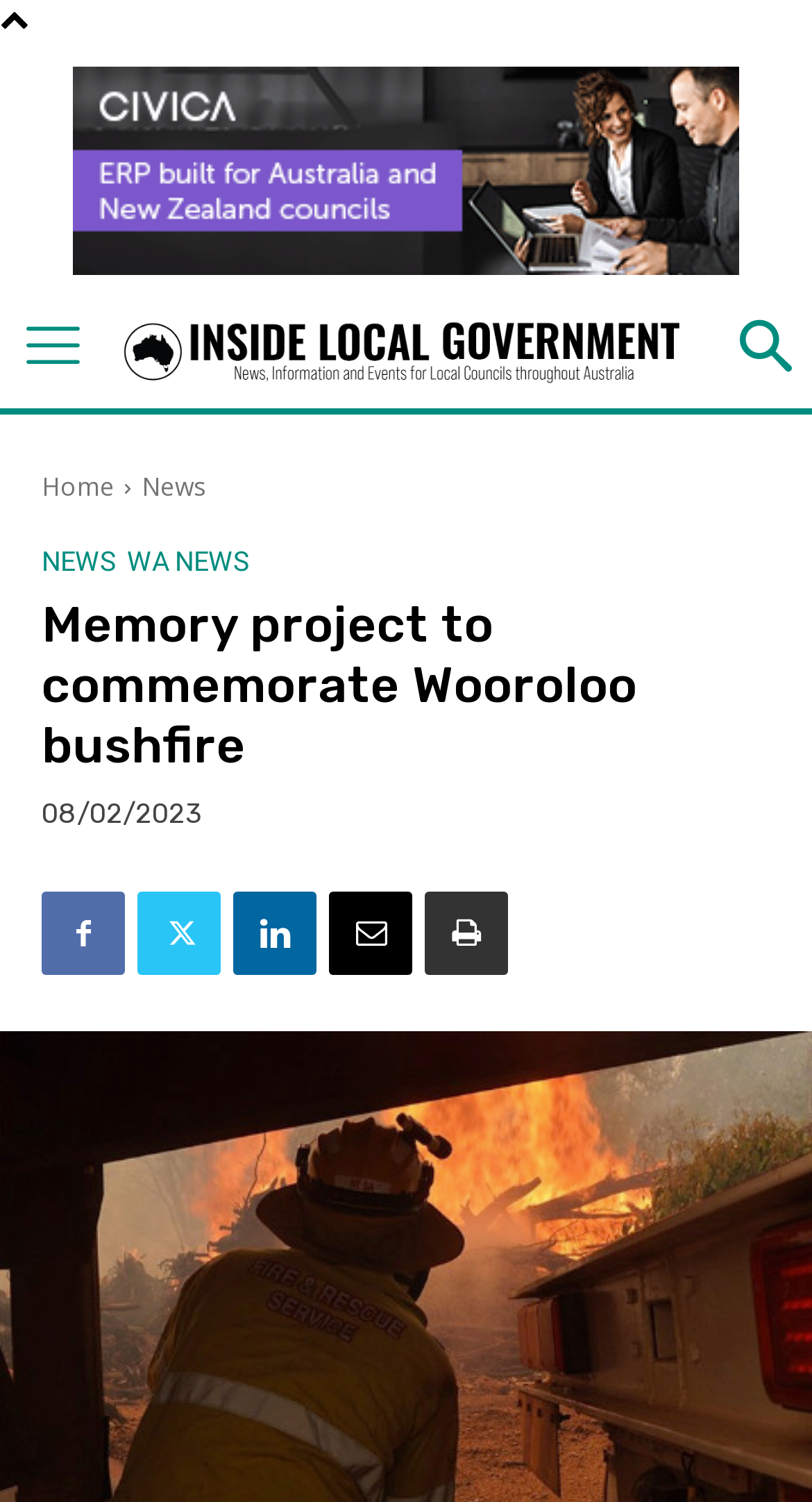How many social media links are there?
Give a comprehensive and detailed explanation for the question.

There are four social media links at the top right corner of the webpage, which are represented by icons. These links are for Facebook, Twitter, LinkedIn, and Instagram, respectively.